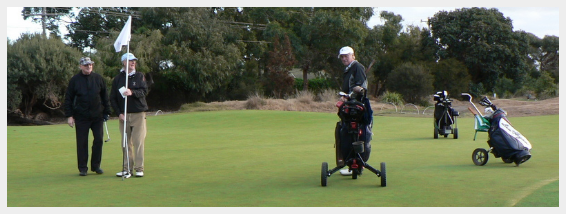Respond with a single word or phrase for the following question: 
What is the golfer preparing to do with the golf cart?

Push it